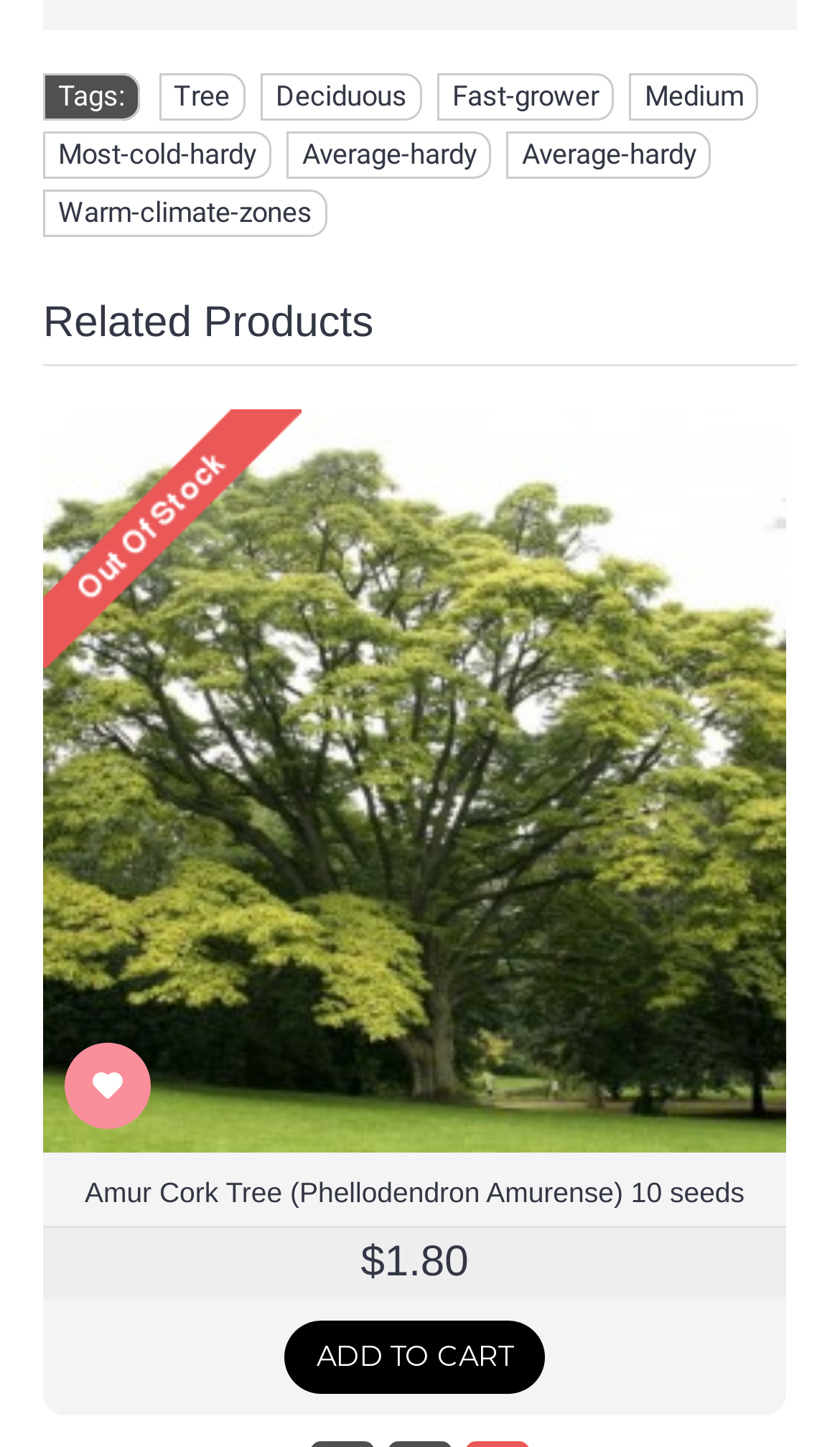Please find the bounding box coordinates of the element that must be clicked to perform the given instruction: "Learn about Business Research". The coordinates should be four float numbers from 0 to 1, i.e., [left, top, right, bottom].

None